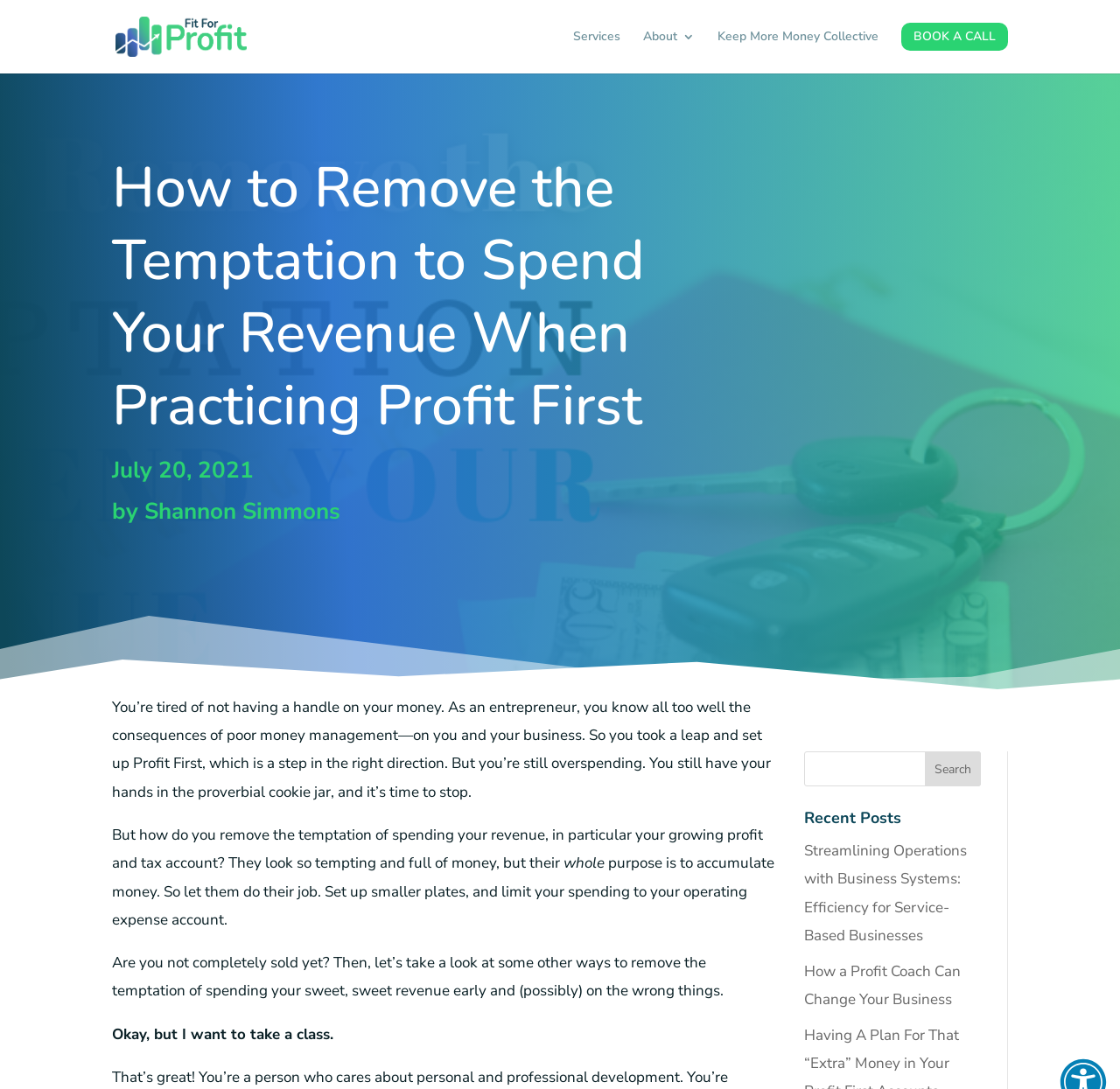What is the date of the article?
From the image, provide a succinct answer in one word or a short phrase.

July 20, 2021